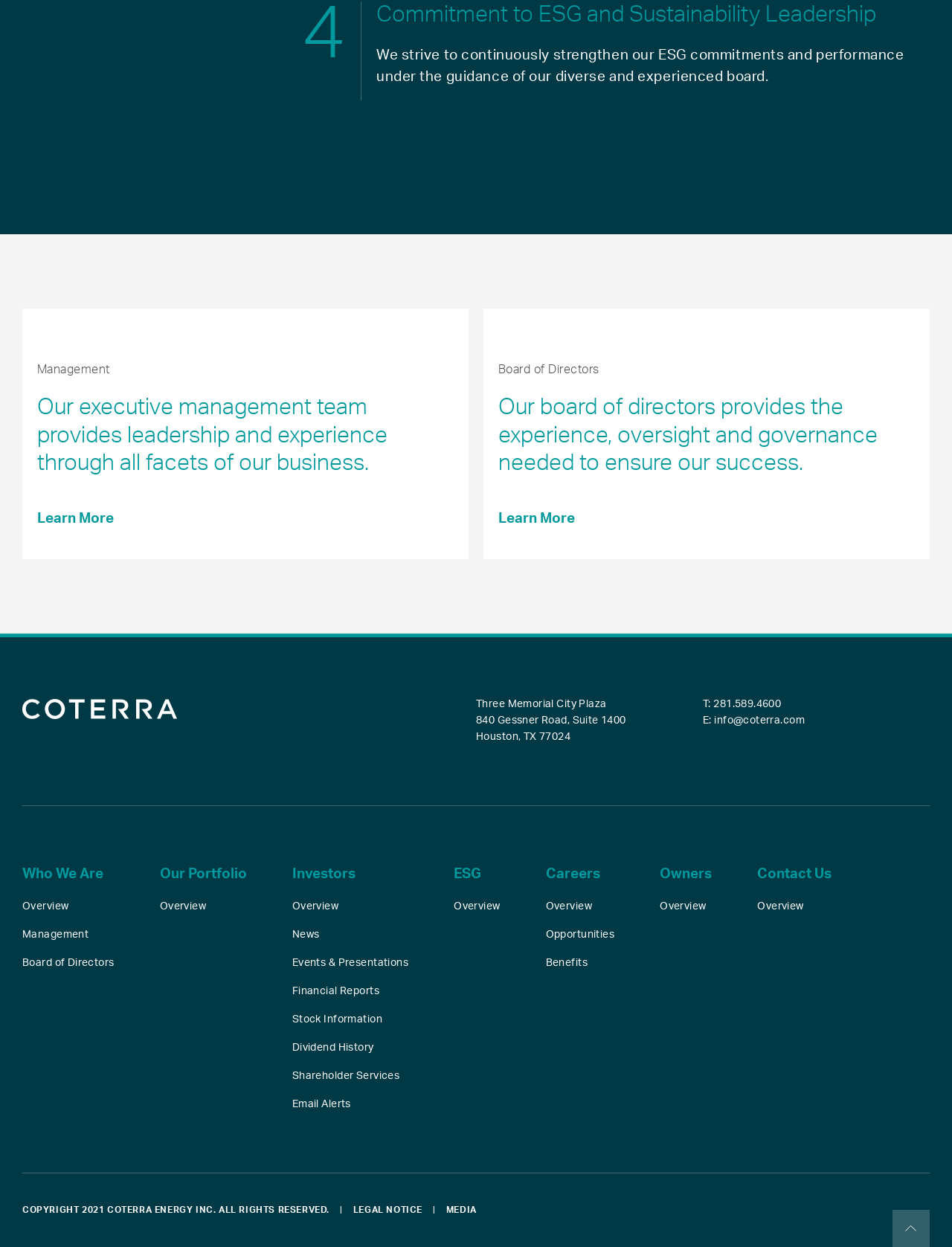Please identify the bounding box coordinates of the element I should click to complete this instruction: 'Select the Business Hours Applet'. The coordinates should be given as four float numbers between 0 and 1, like this: [left, top, right, bottom].

None